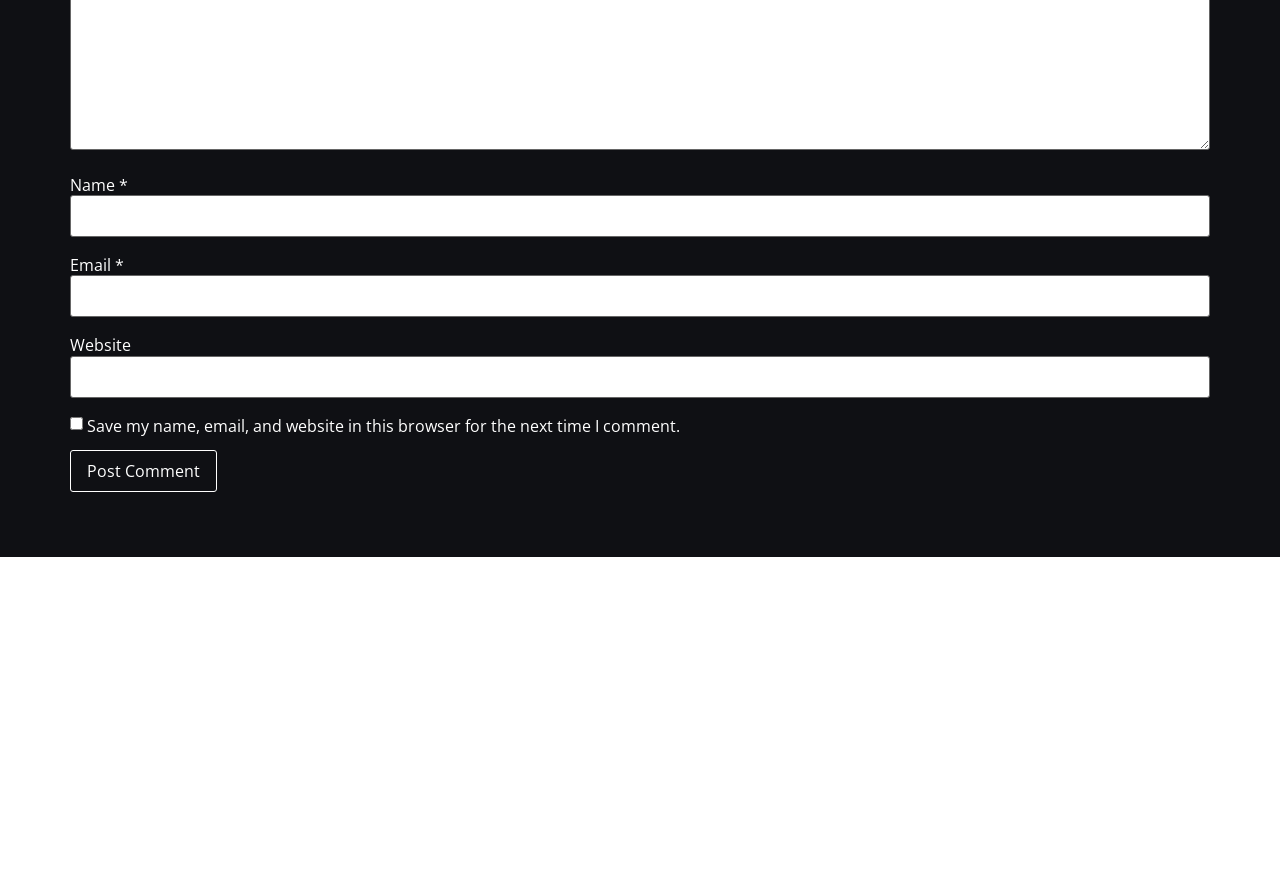Answer the following in one word or a short phrase: 
What is the phone number in the CONTACT section?

+65 9180 2235